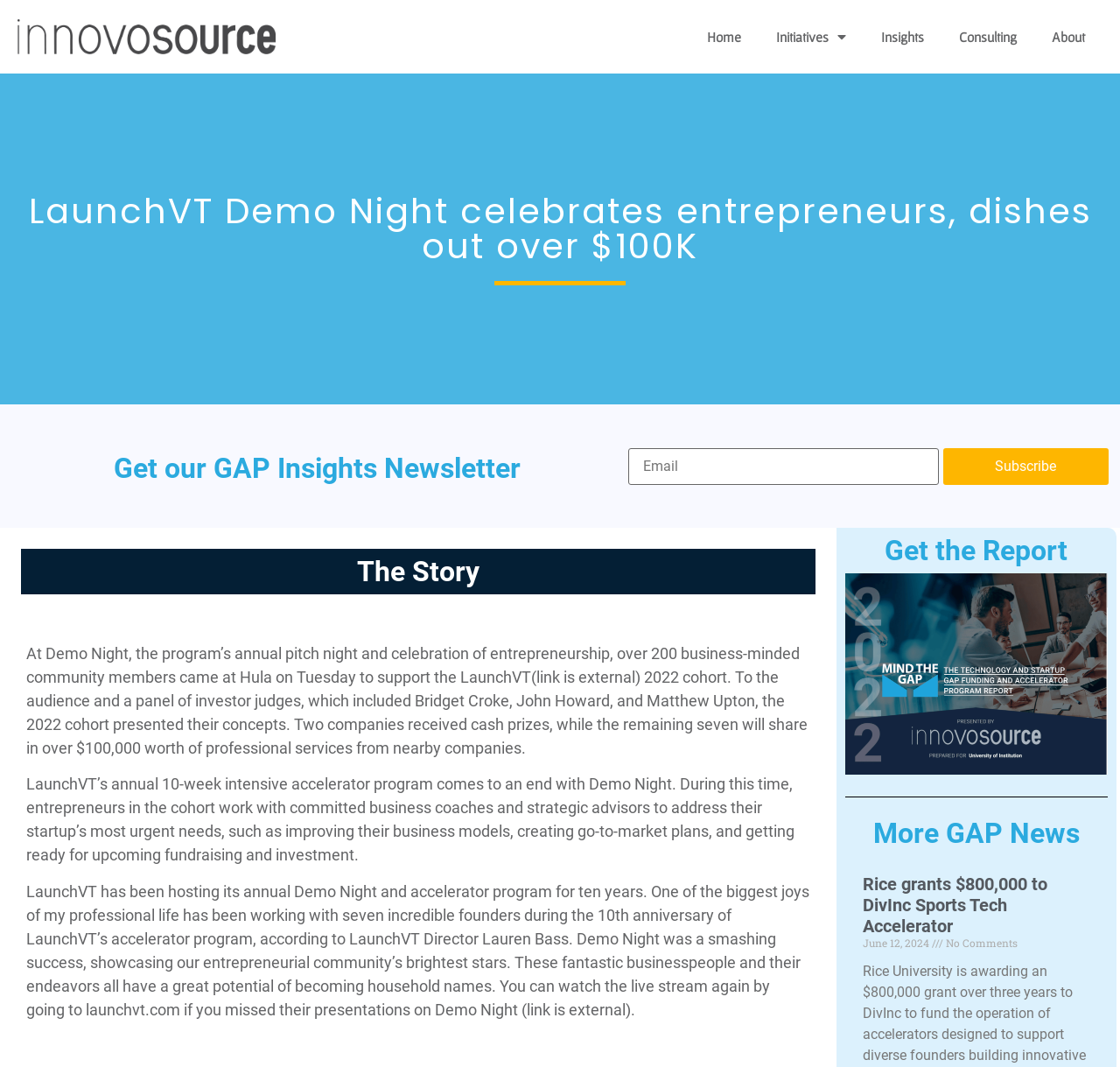How many companies received cash prizes?
Give a detailed and exhaustive answer to the question.

According to the StaticText element with the text 'Two companies received cash prizes, while the remaining seven will share in over $100,000 worth of professional services from nearby companies.', we can determine that two companies received cash prizes.